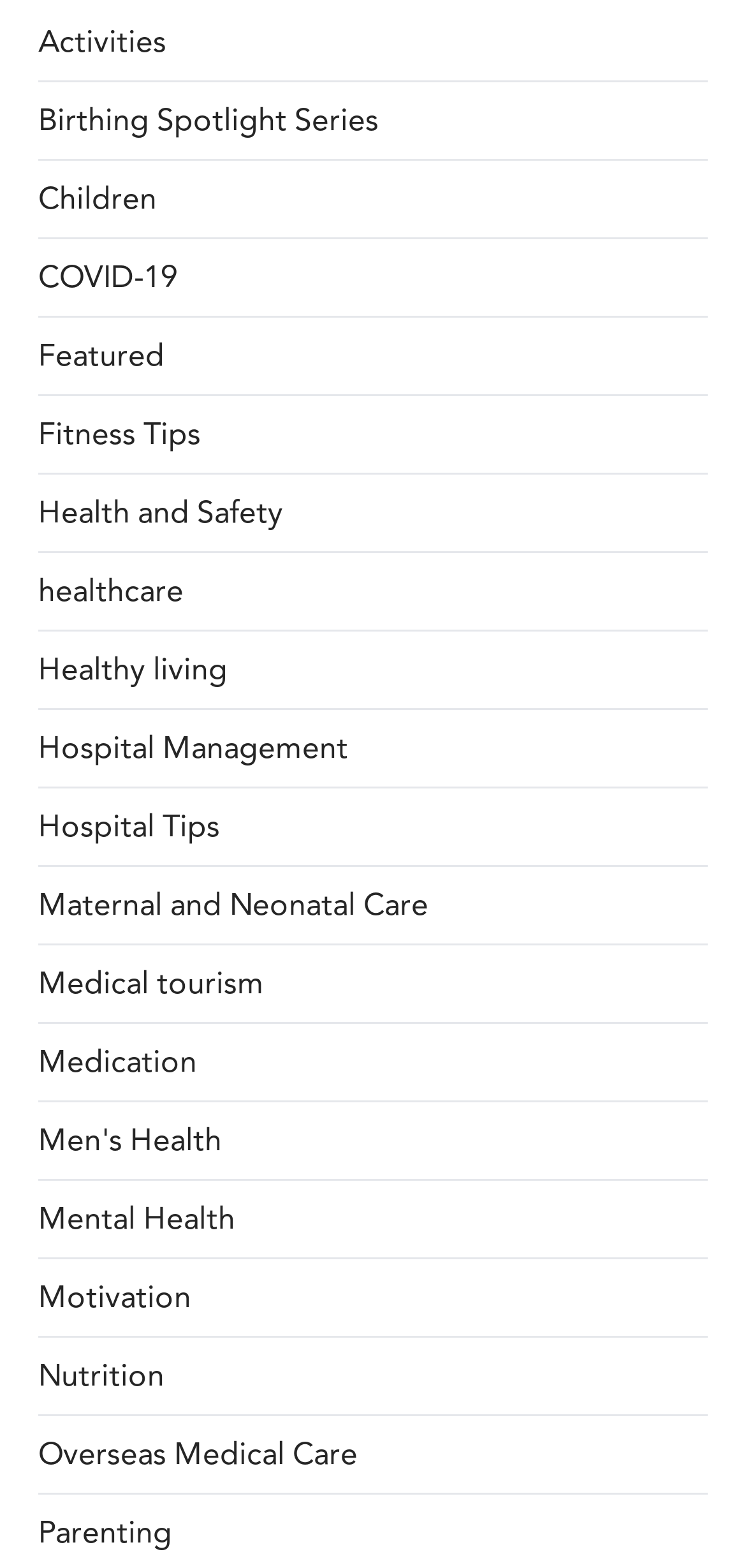How many links are related to health on the webpage?
Refer to the image and provide a one-word or short phrase answer.

More than 10